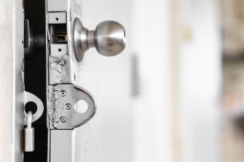Generate an in-depth description of the image.

The image depicts a close-up view of a door lock and knob, showcasing the intricate details of the locking mechanism. The metallic door knob, polished and gleaming, stands out against the muted background of the door, which is likely made of wood and painted a neutral color. The lock mechanism is partially visible, including a keyhole and a padlock, suggesting that the door is currently unlocked, inviting a sense of accessibility. This image complements the article titled "Securing Your Home Before a Vacation," emphasizing the importance of ensuring safety and security for one’s home, especially when planning to be away. The visual focus on the lock highlights practical tips for home security, reminding readers of the critical role that sturdy locks play in safeguarding personal belongings.